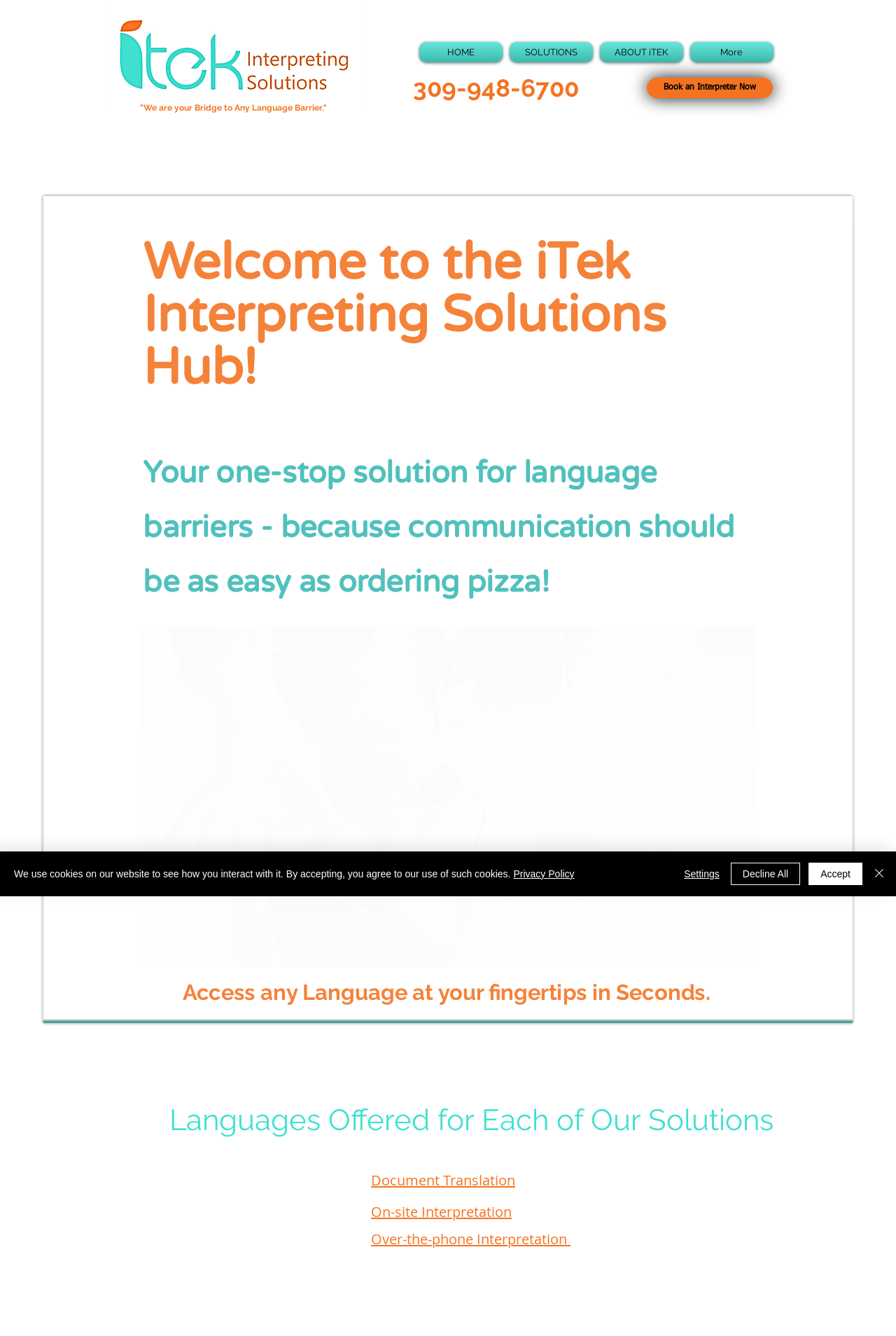Locate the bounding box coordinates of the segment that needs to be clicked to meet this instruction: "Click the HOME link".

[0.464, 0.031, 0.564, 0.047]